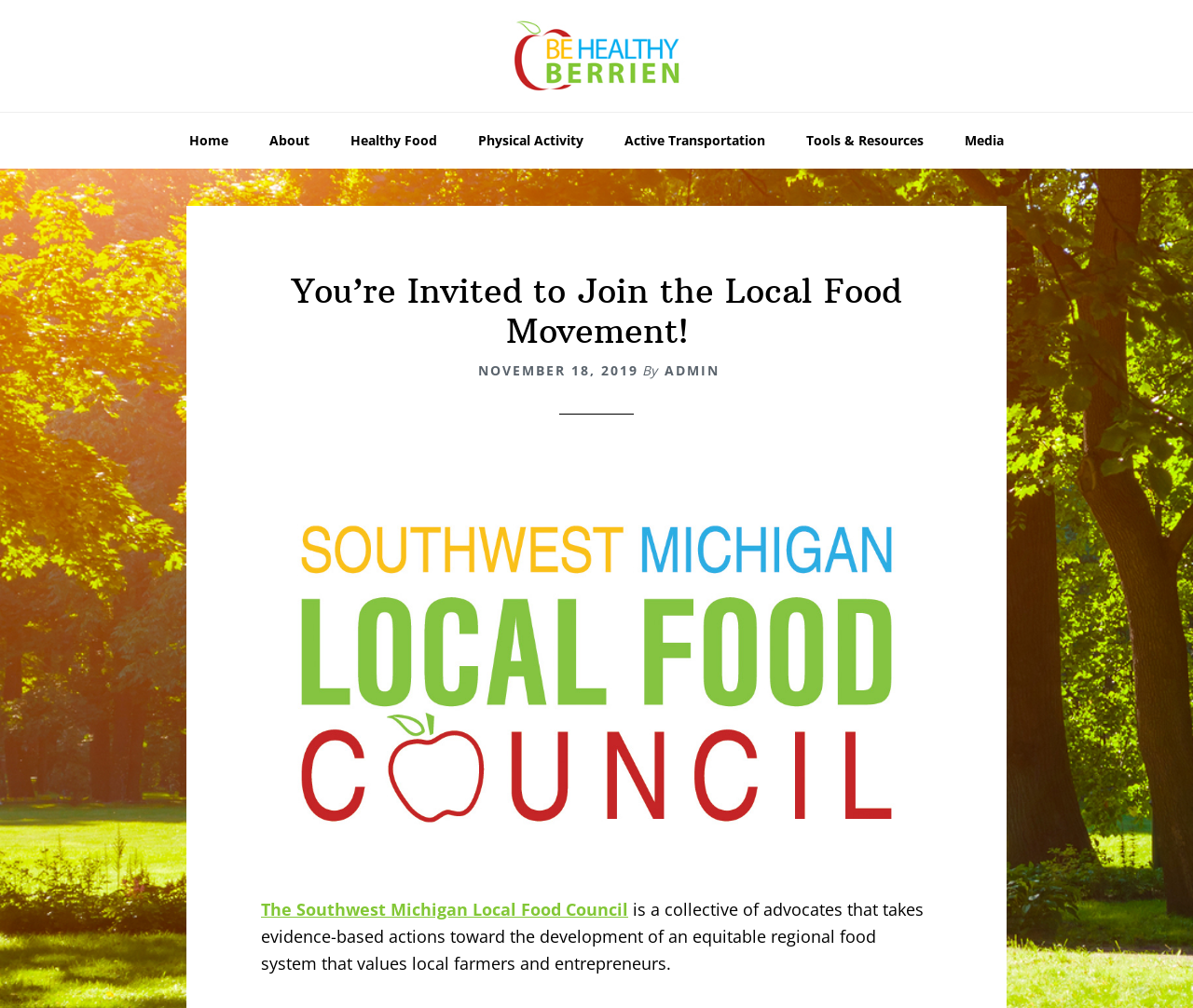Provide a brief response to the question using a single word or phrase: 
What is the date of the article?

NOVEMBER 18, 2019